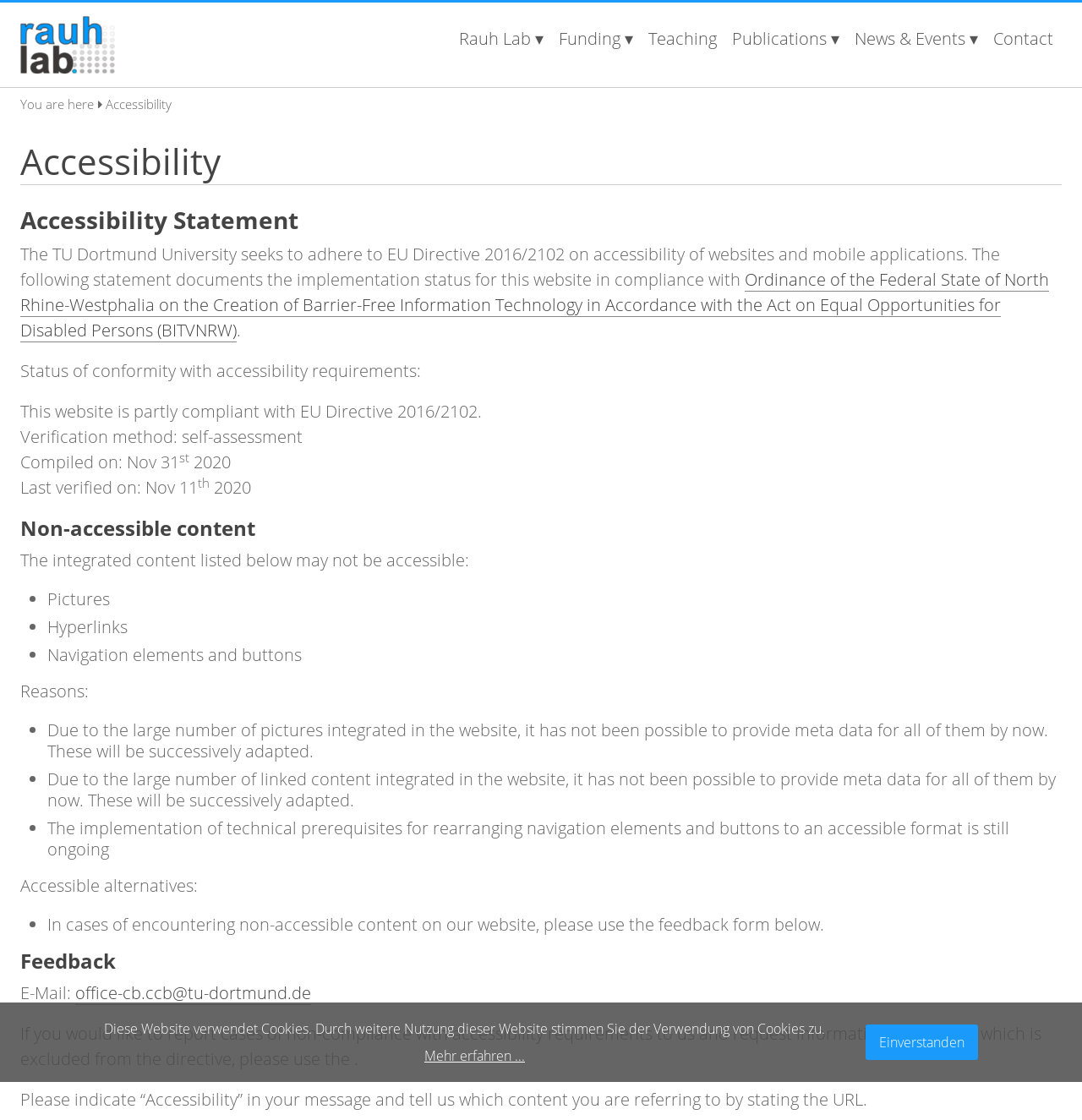Look at the image and give a detailed response to the following question: What is the reason for non-accessible content?

The reason for non-accessible content is mentioned in the text 'Due to the large number of pictures integrated in the website, it has not been possible to provide meta data for all of them by now.' and 'Due to the large number of linked content integrated in the website, it has not been possible to provide meta data for all of them by now.'